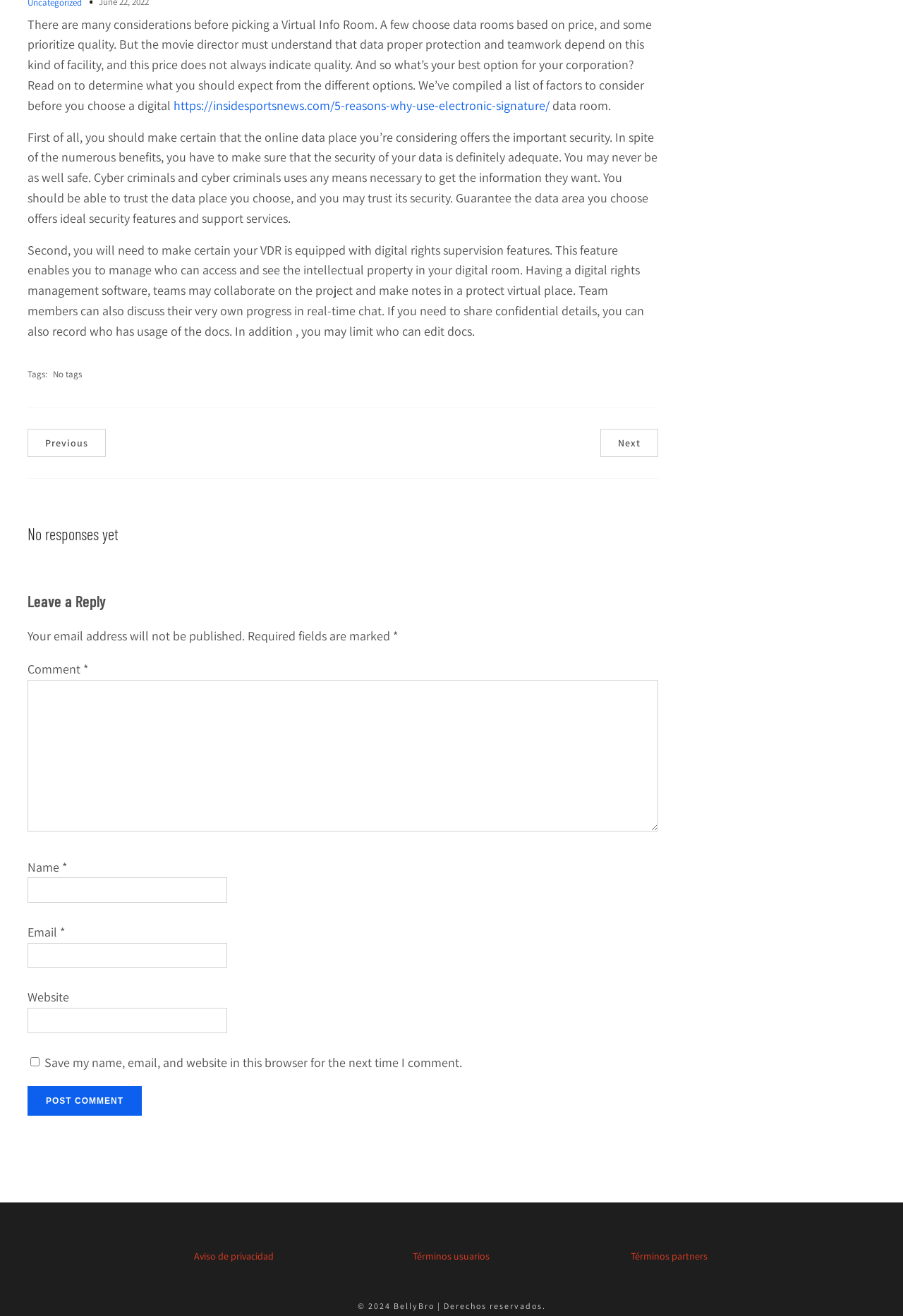Please determine the bounding box coordinates of the element's region to click for the following instruction: "Click the 'Post Comment' button".

[0.03, 0.825, 0.157, 0.848]